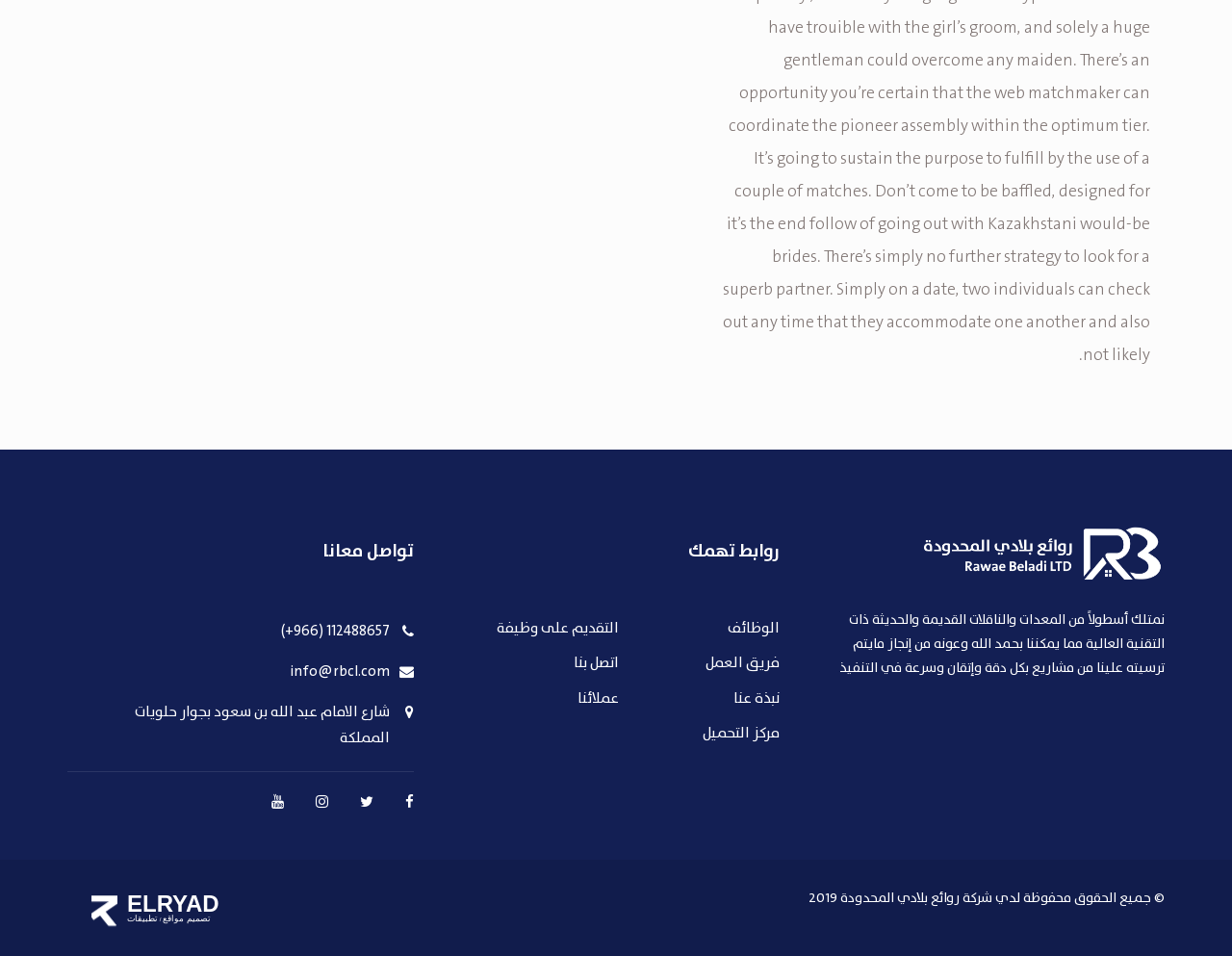Look at the image and give a detailed response to the following question: What is the company's address?

The company's address can be found in the 'تواصل معانا' section, where it is written as 'شارع الامام عبد الله بن سعود بجوار حلويات المملكة'.